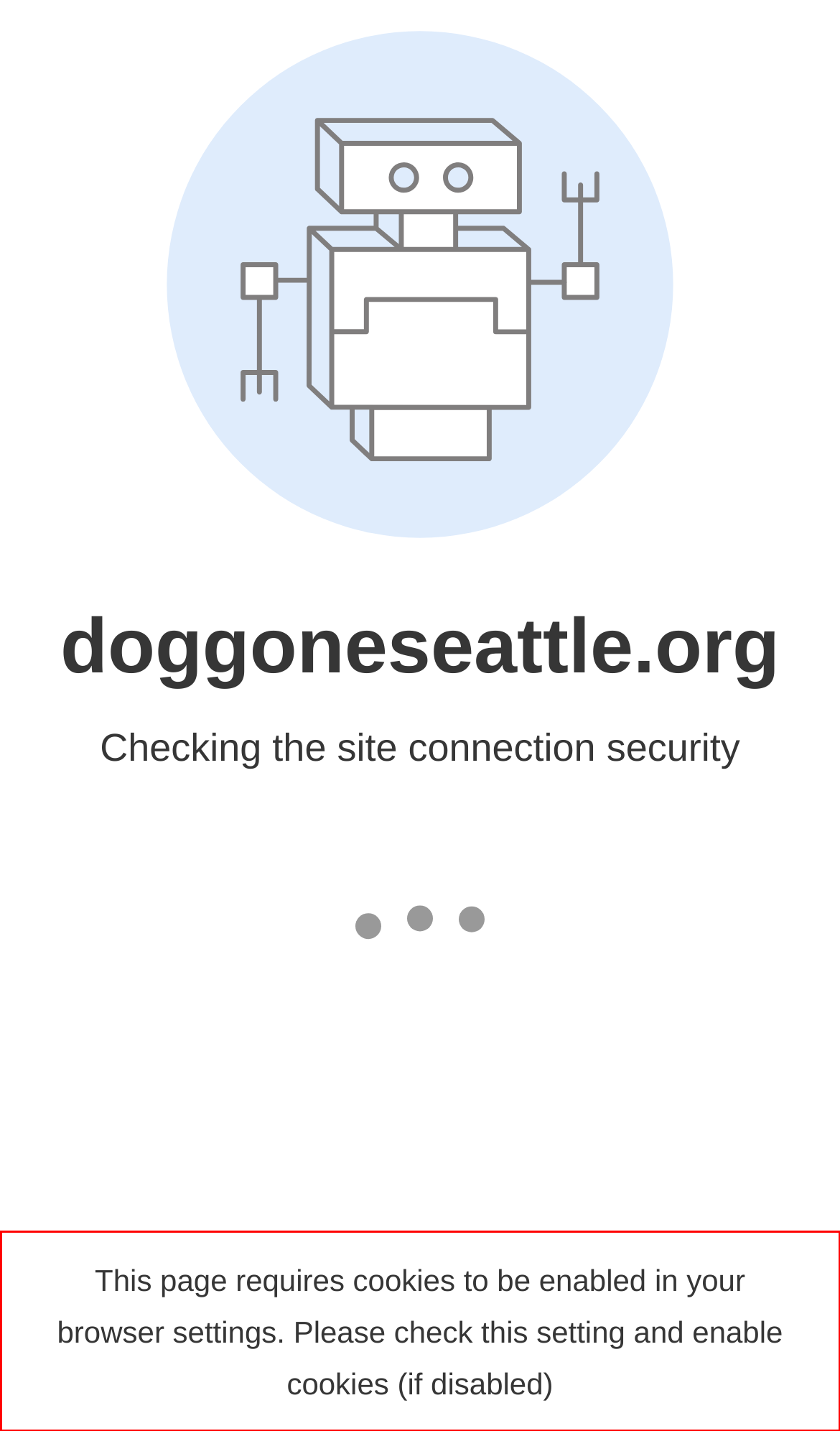Please use OCR to extract the text content from the red bounding box in the provided webpage screenshot.

This page requires cookies to be enabled in your browser settings. Please check this setting and enable cookies (if disabled)